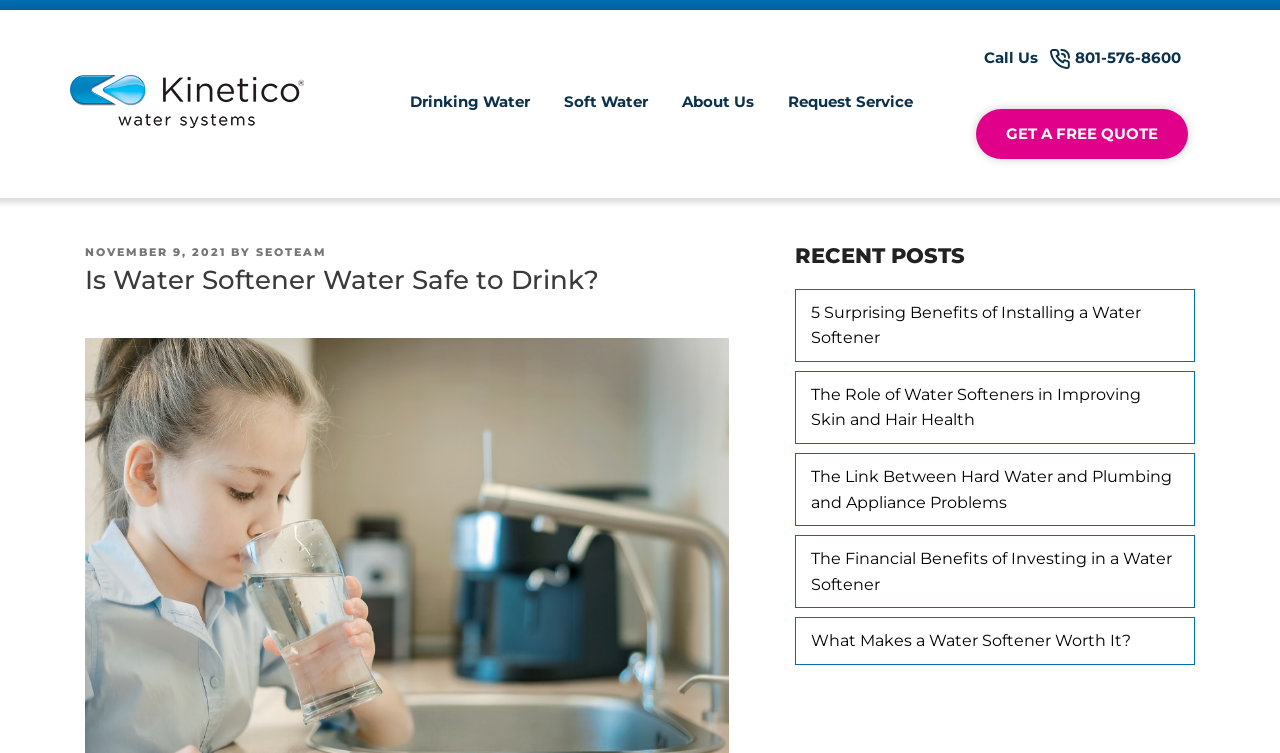Highlight the bounding box coordinates of the element you need to click to perform the following instruction: "Click on 'Drinking Water'."

[0.307, 0.121, 0.427, 0.15]